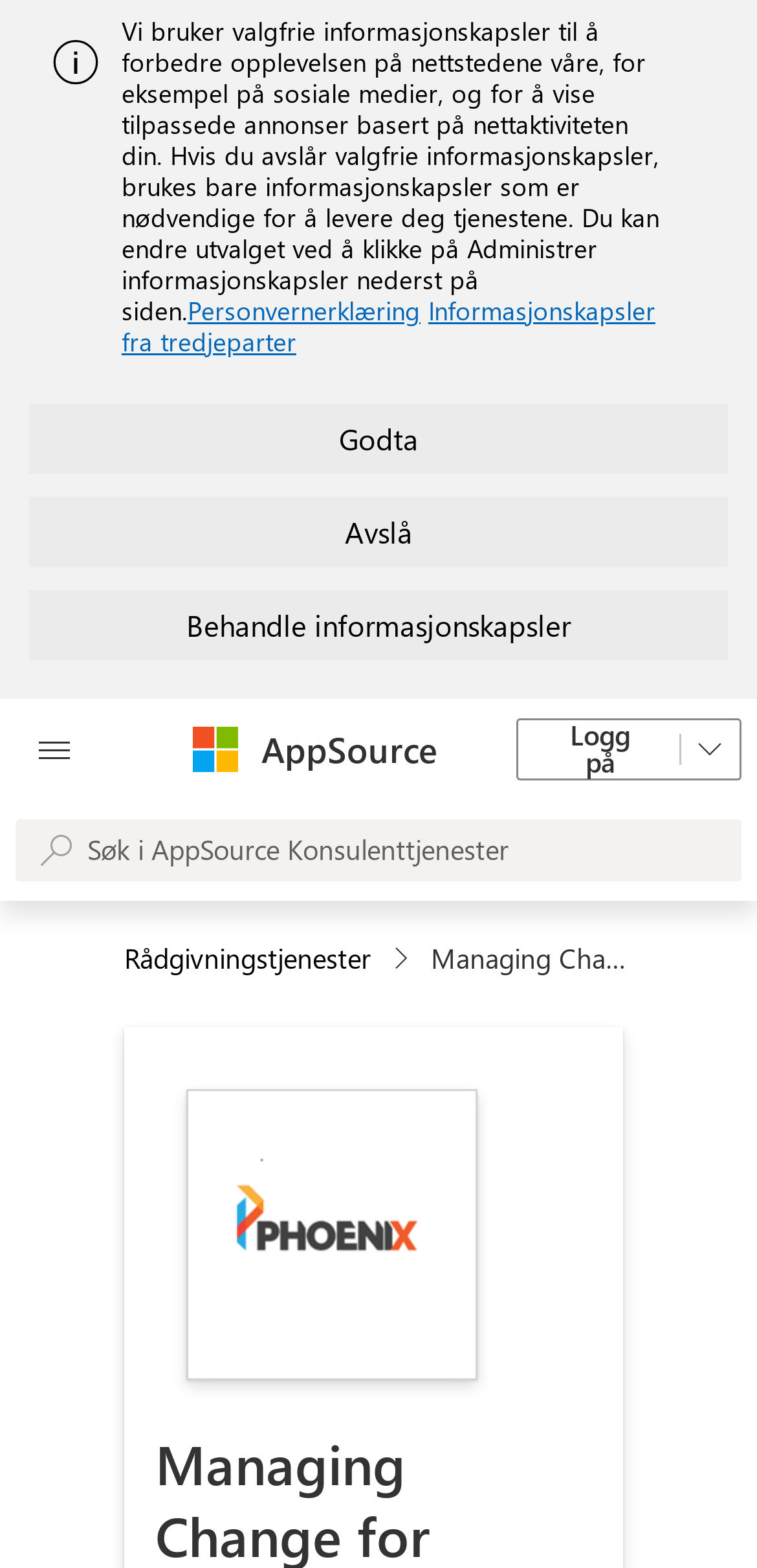Please provide a one-word or short phrase answer to the question:
How many links are there in the top navigation section?

3